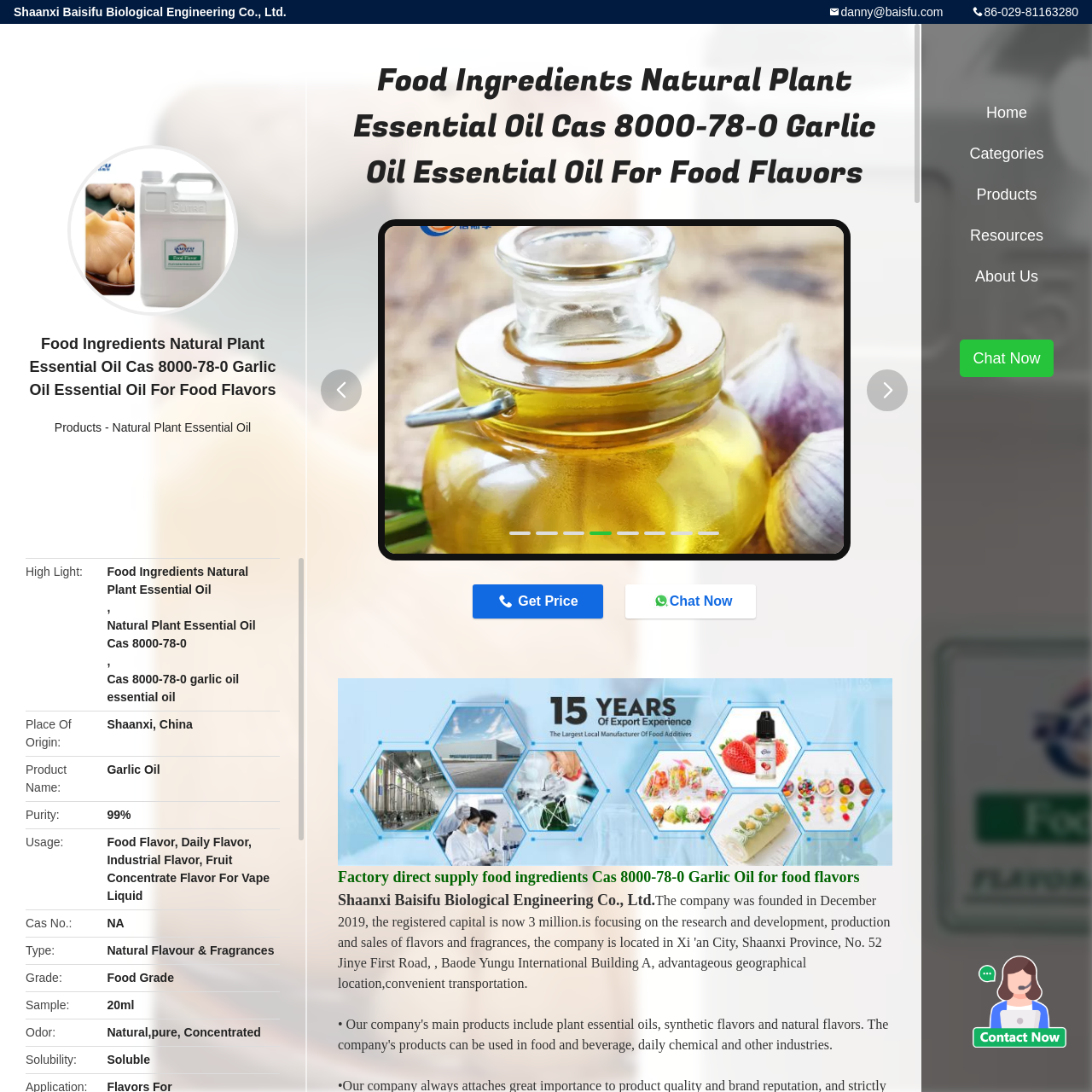Examine the image inside the red bounding box and deliver a thorough answer to the question that follows, drawing information from the image: Where is the product originated from?

The product label provides information about the product's place of origin, which is Shaanxi, China. This information is crucial for customers who are interested in knowing the source of the product.